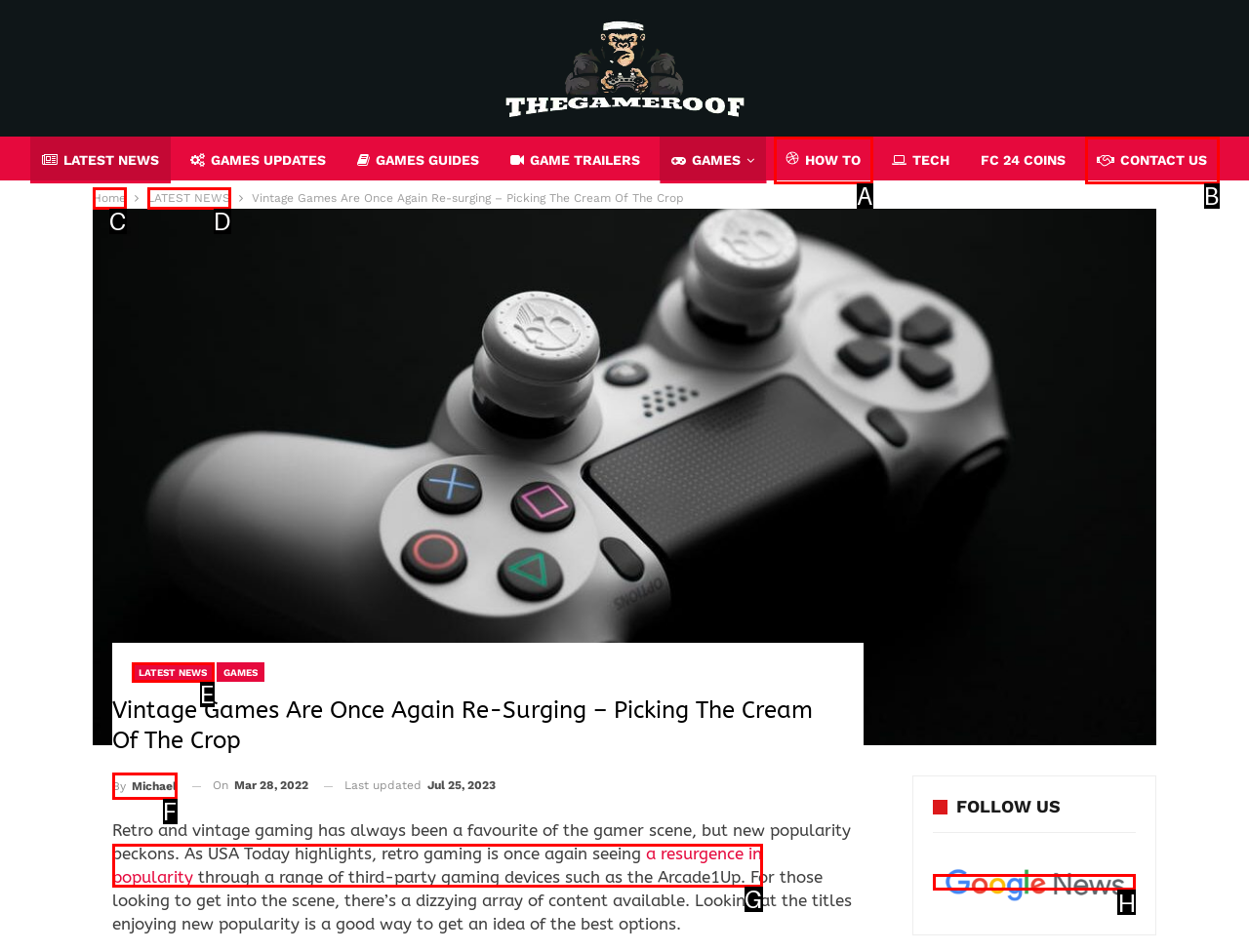Identify the correct HTML element to click for the task: Follow thegameroof.com on Google News. Provide the letter of your choice.

H